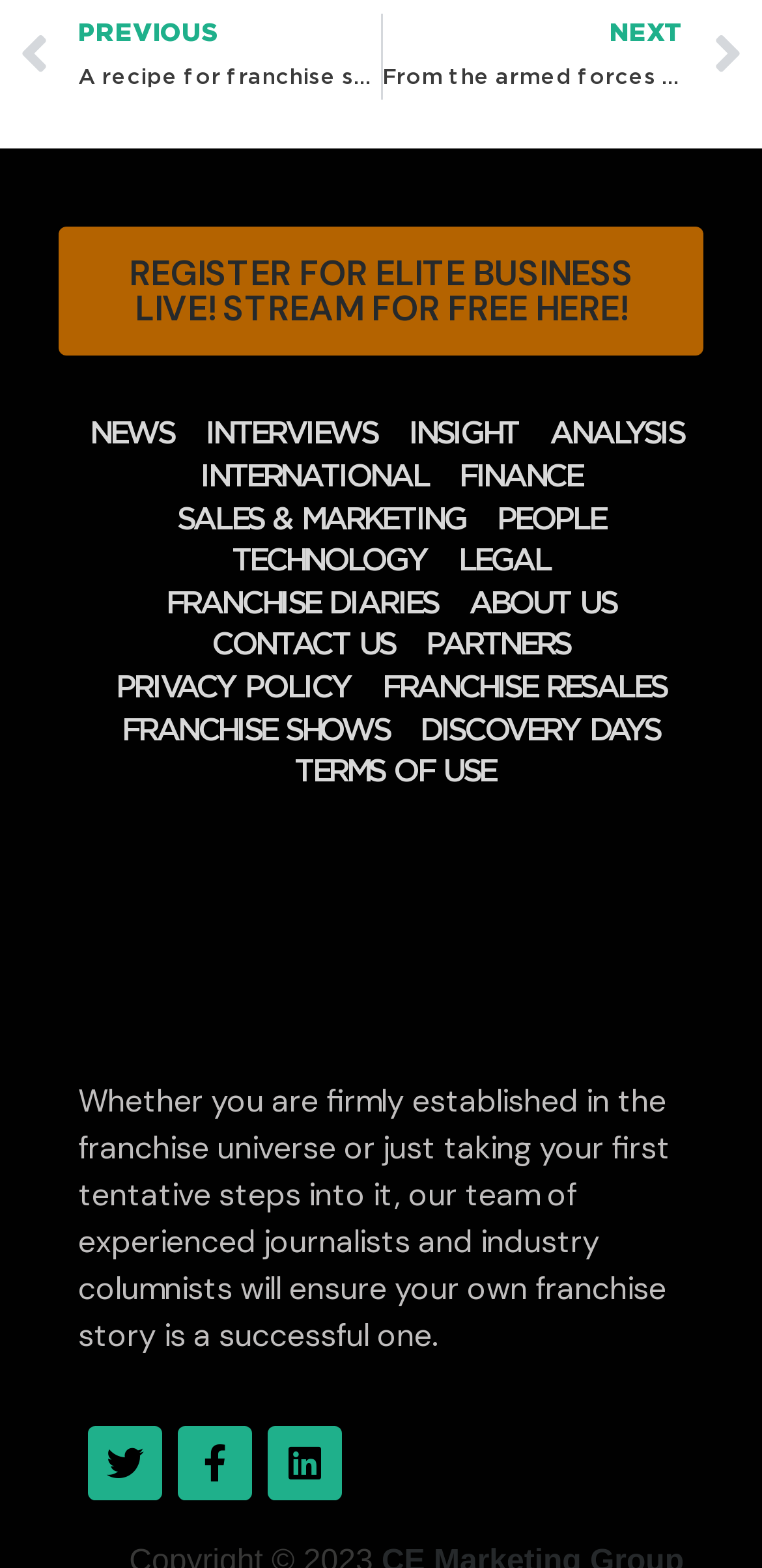What is the relationship between Elite Business and CEMG?
Refer to the image and provide a thorough answer to the question.

The webpage features a link at the bottom with the text 'Elite business is part of CEMG', accompanied by an image. This suggests that Elite Business is a subsidiary or part of a larger organization called CEMG.